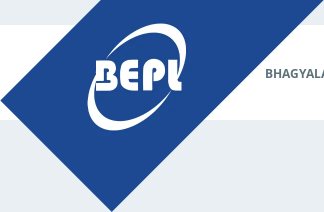What is the shape of the graphic element surrounding the acronym?
Look at the webpage screenshot and answer the question with a detailed explanation.

The logo incorporates the acronym 'BEPL' in a prominent font, surrounded by a circular graphic element that adds a dynamic touch, making the logo more visually appealing.